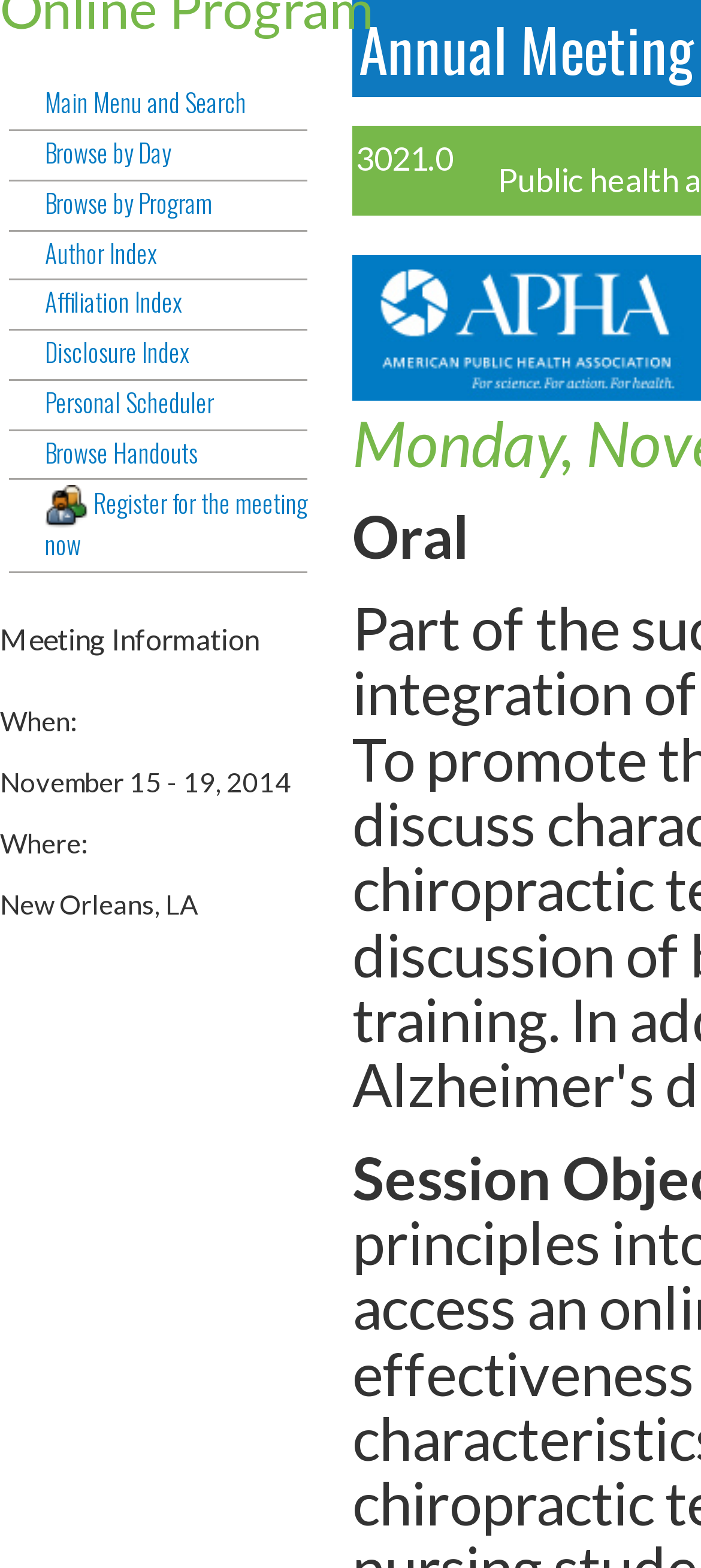From the given element description: "Browse by Program", find the bounding box for the UI element. Provide the coordinates as four float numbers between 0 and 1, in the order [left, top, right, bottom].

[0.013, 0.119, 0.438, 0.147]